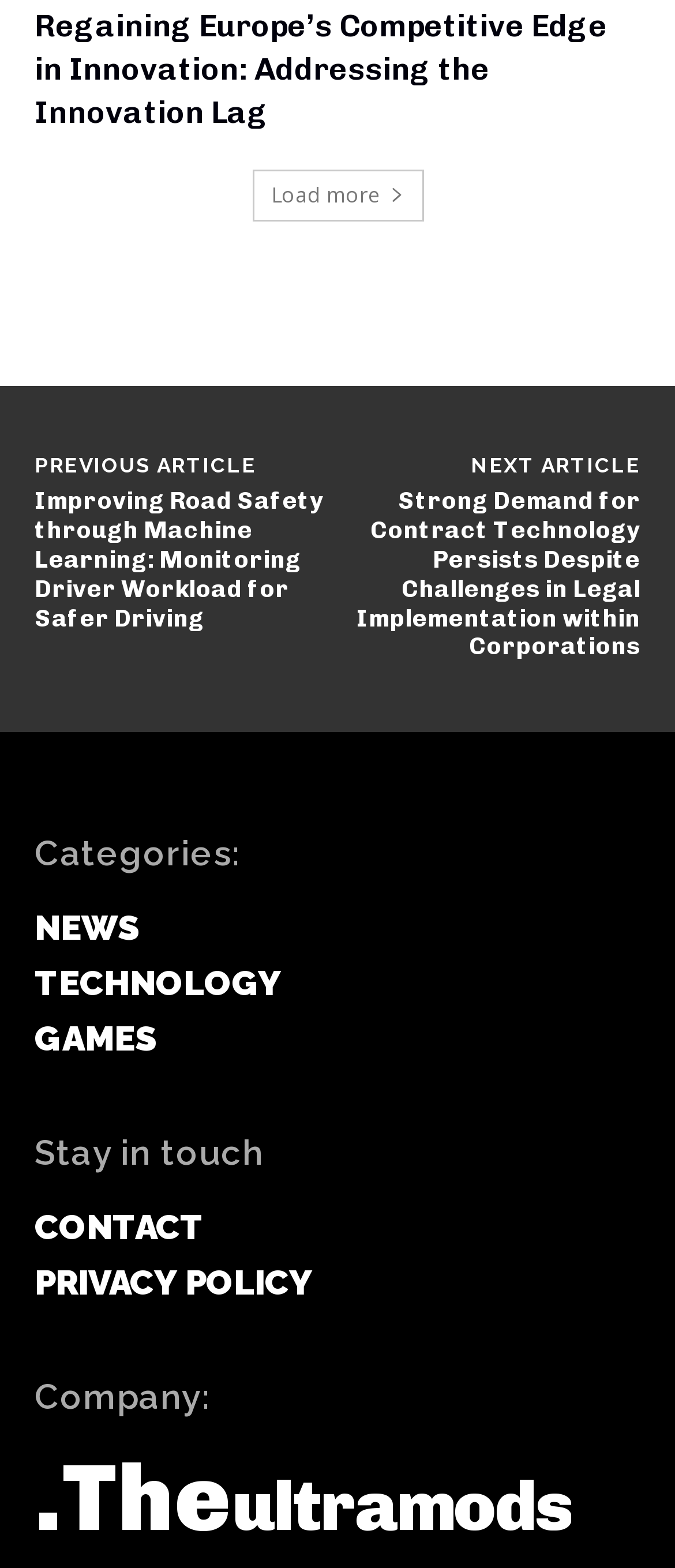Locate the bounding box of the UI element described in the following text: "Load more".

[0.373, 0.109, 0.627, 0.142]